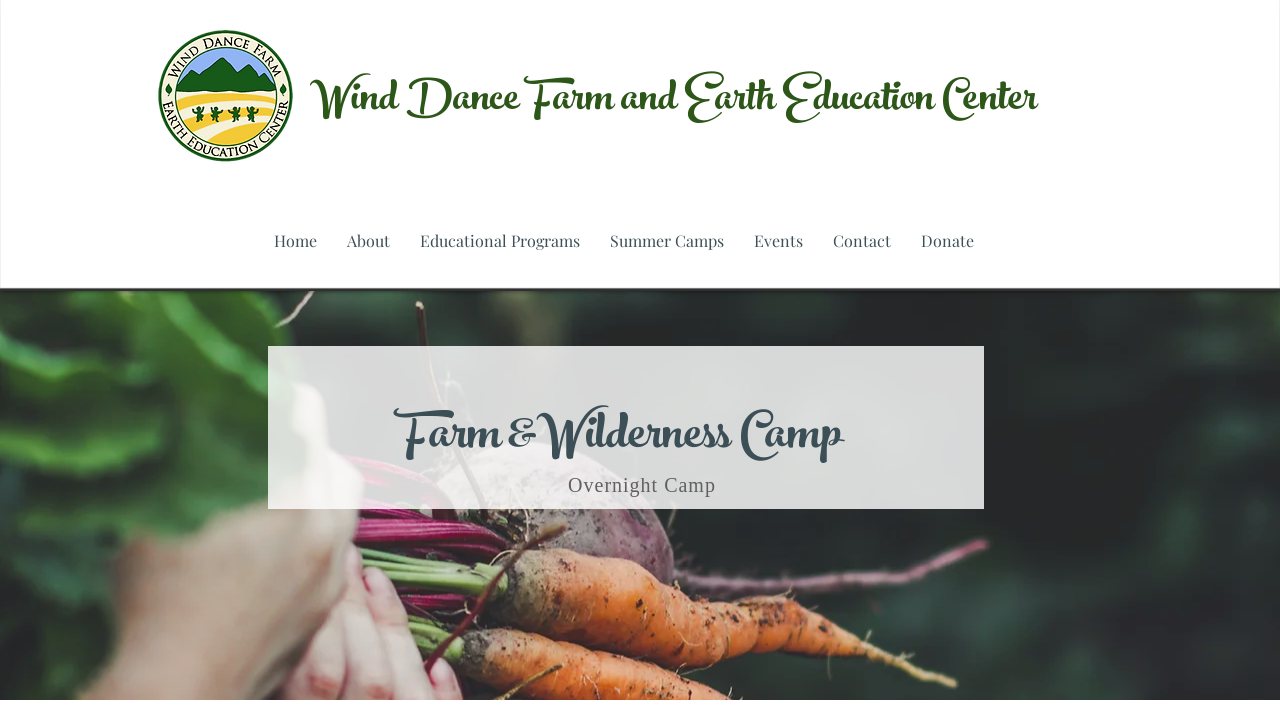What type of camp is offered?
Using the image, provide a concise answer in one word or a short phrase.

Overnight Camp